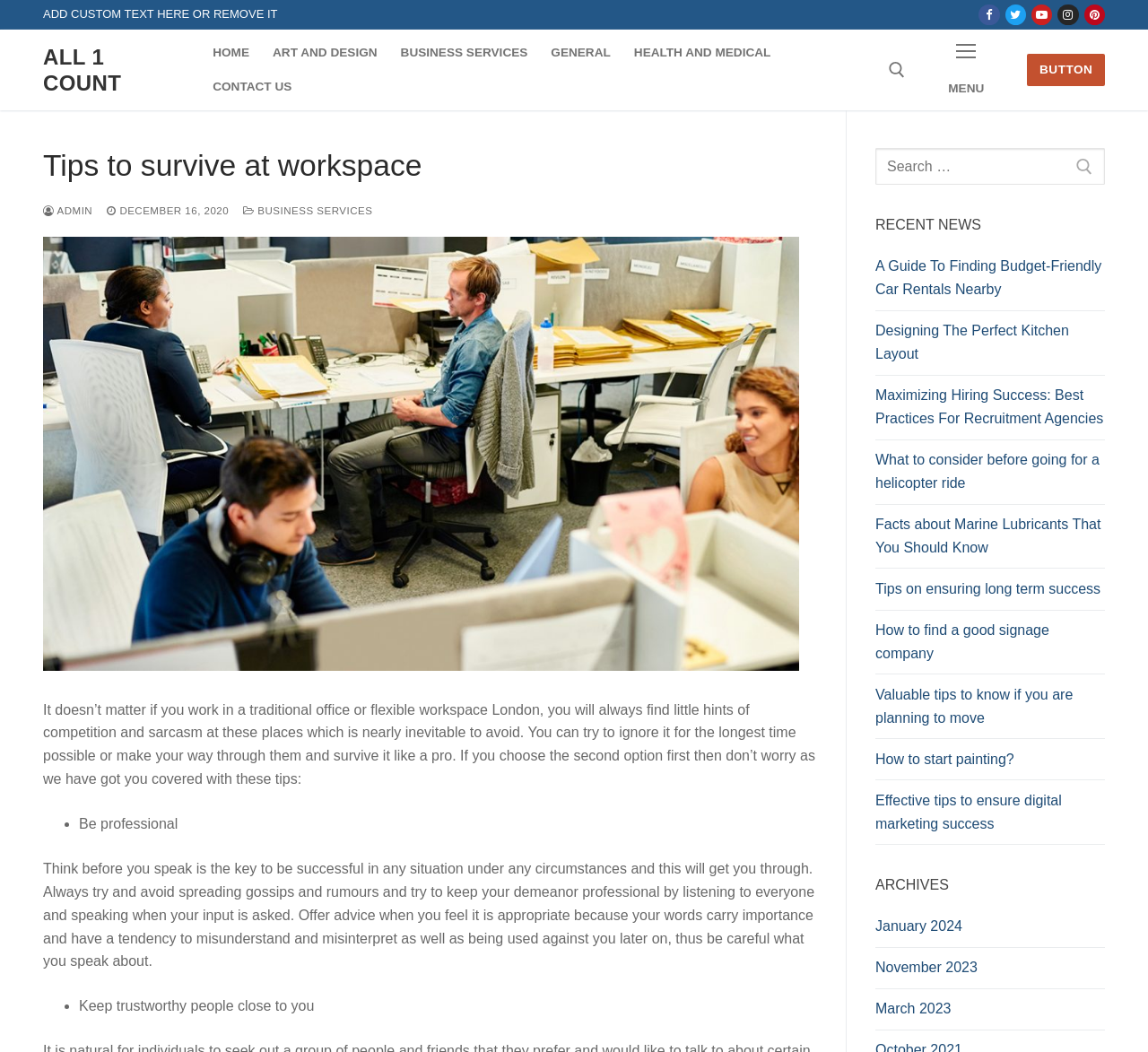Give a one-word or short-phrase answer to the following question: 
What is the category of the article 'A Guide To Finding Budget-Friendly Car Rentals Nearby'?

BUSINESS SERVICES